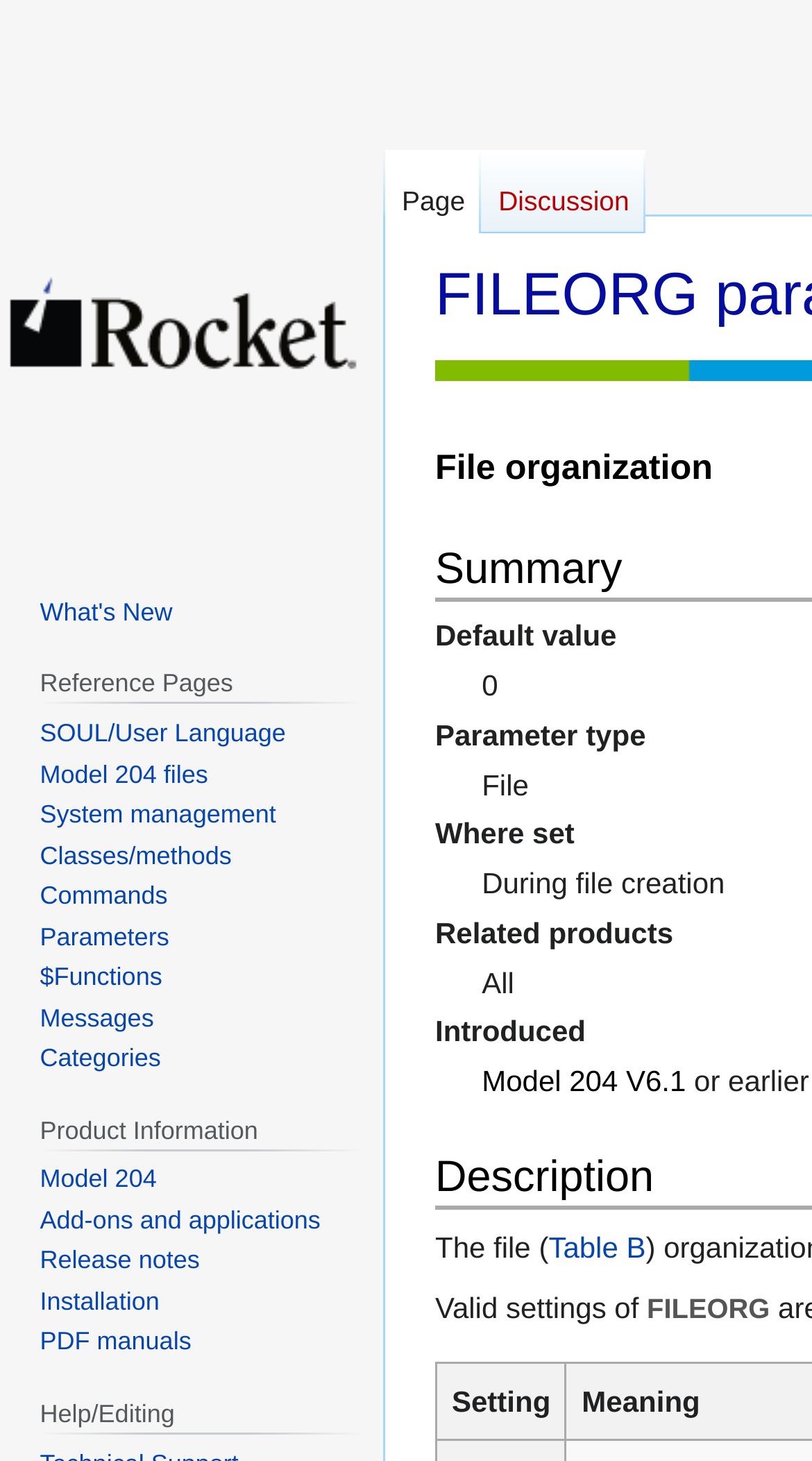Given the description Model 204 files, predict the bounding box coordinates of the UI element. Ensure the coordinates are in the format (top-left x, top-left y, bottom-right x, bottom-right y) and all values are between 0 and 1.

[0.049, 0.52, 0.256, 0.54]